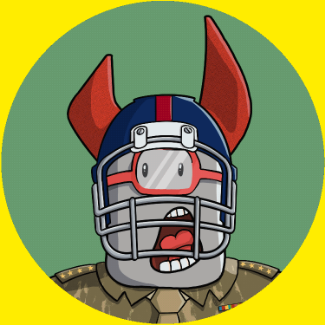What is the background color of the image?
Please answer the question as detailed as possible.

The vibrant yellow background contrasts vividly with the shades of blue and red in the character's gear, creating a lively visual impact.